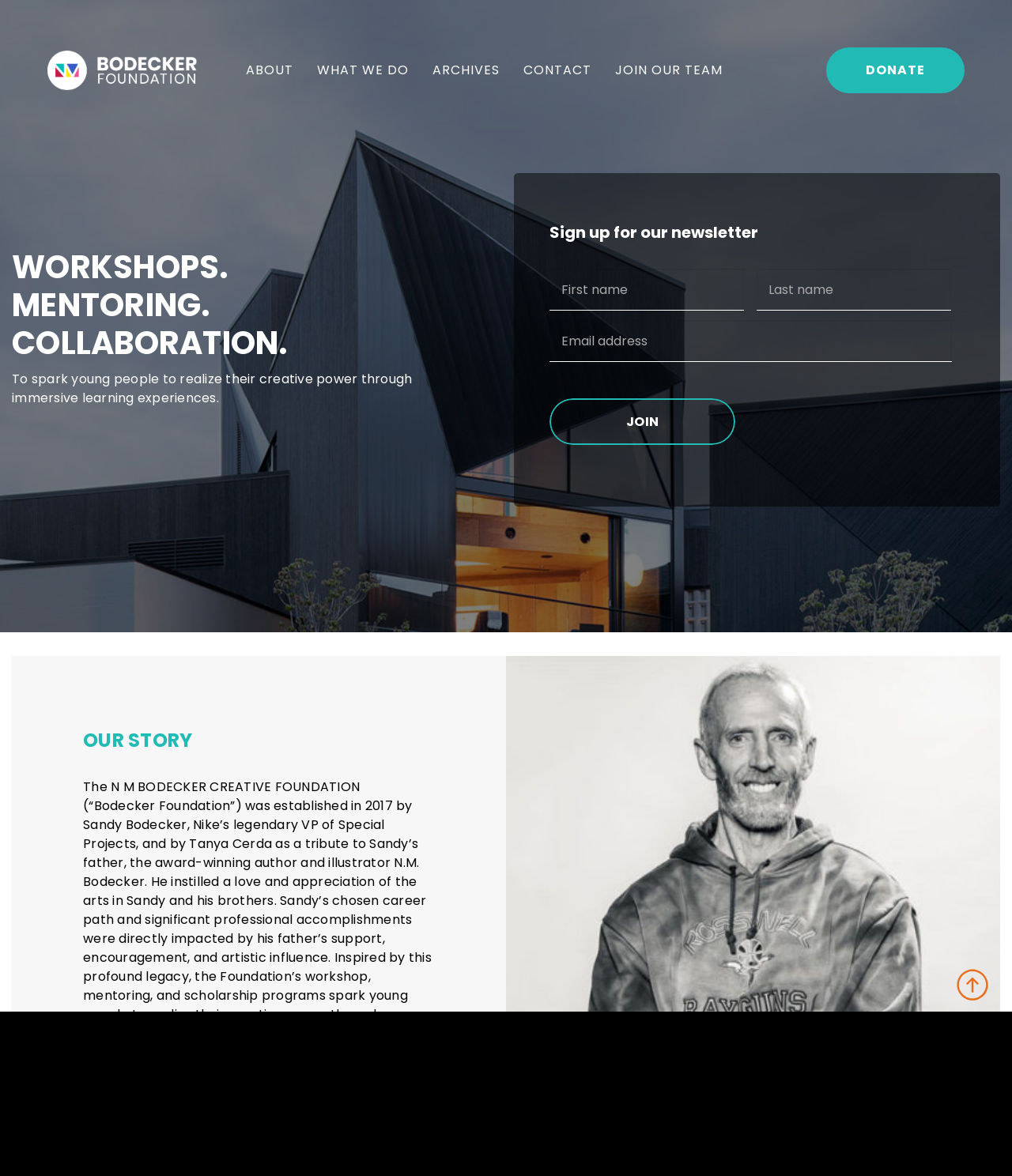Please identify the bounding box coordinates of where to click in order to follow the instruction: "Click on Scroll to the top of the page".

[0.945, 0.824, 0.977, 0.851]